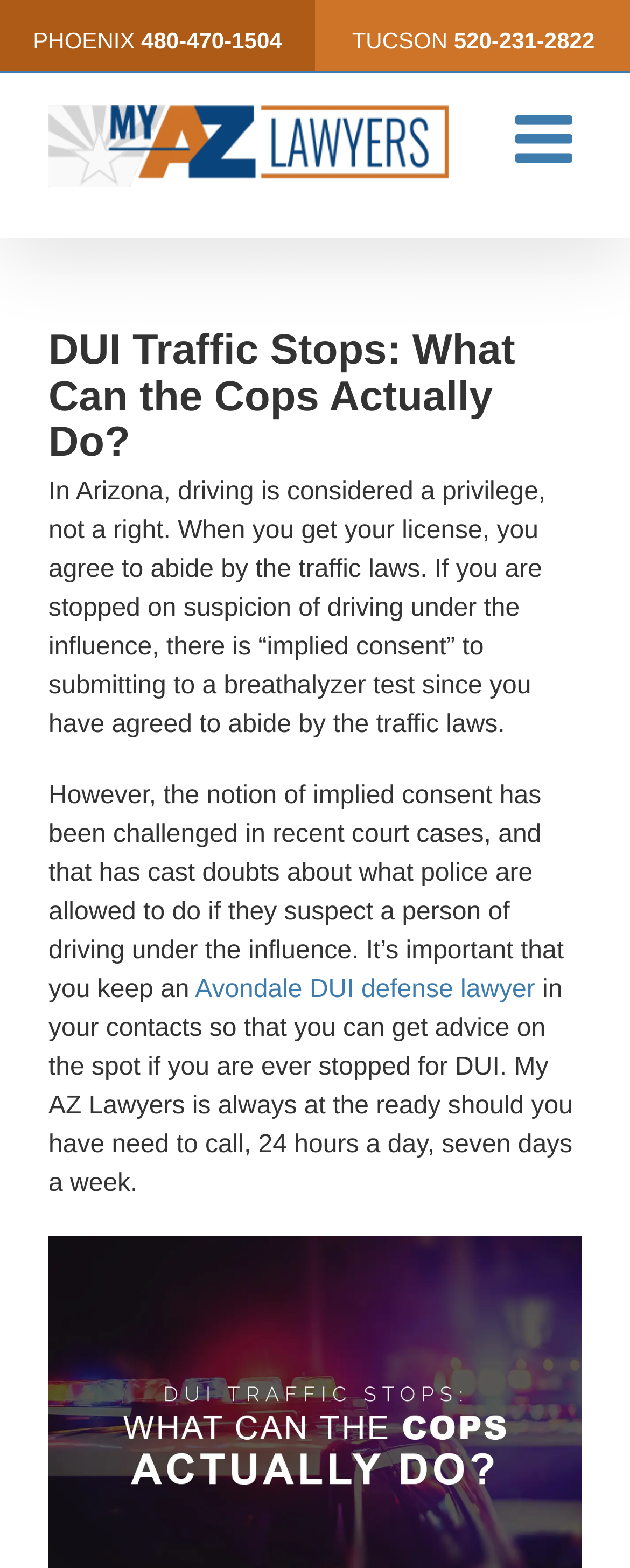How many phone numbers are listed?
Using the image, provide a concise answer in one word or a short phrase.

2